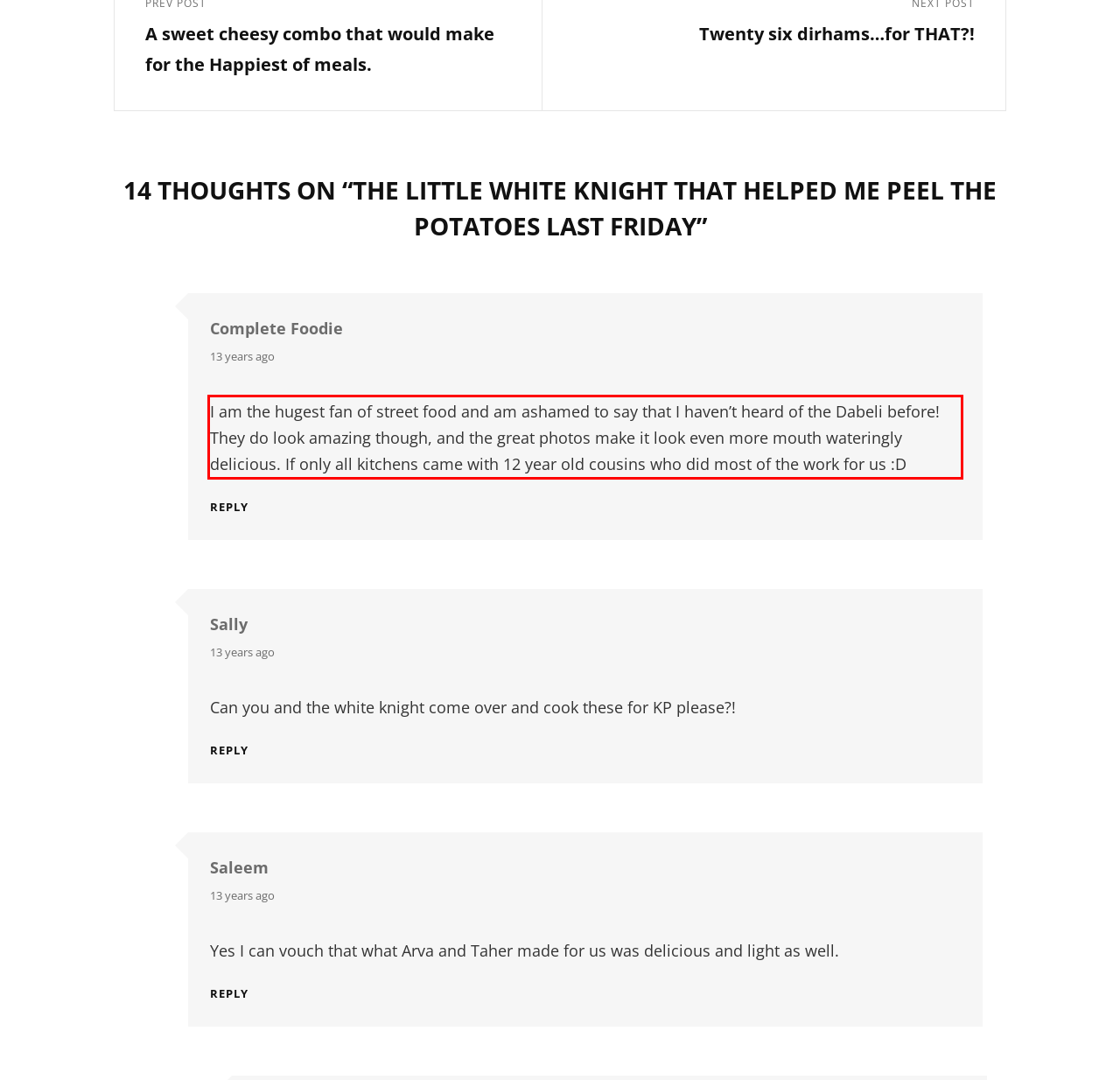Please extract the text content within the red bounding box on the webpage screenshot using OCR.

I am the hugest fan of street food and am ashamed to say that I haven’t heard of the Dabeli before! They do look amazing though, and the great photos make it look even more mouth wateringly delicious. If only all kitchens came with 12 year old cousins who did most of the work for us :D